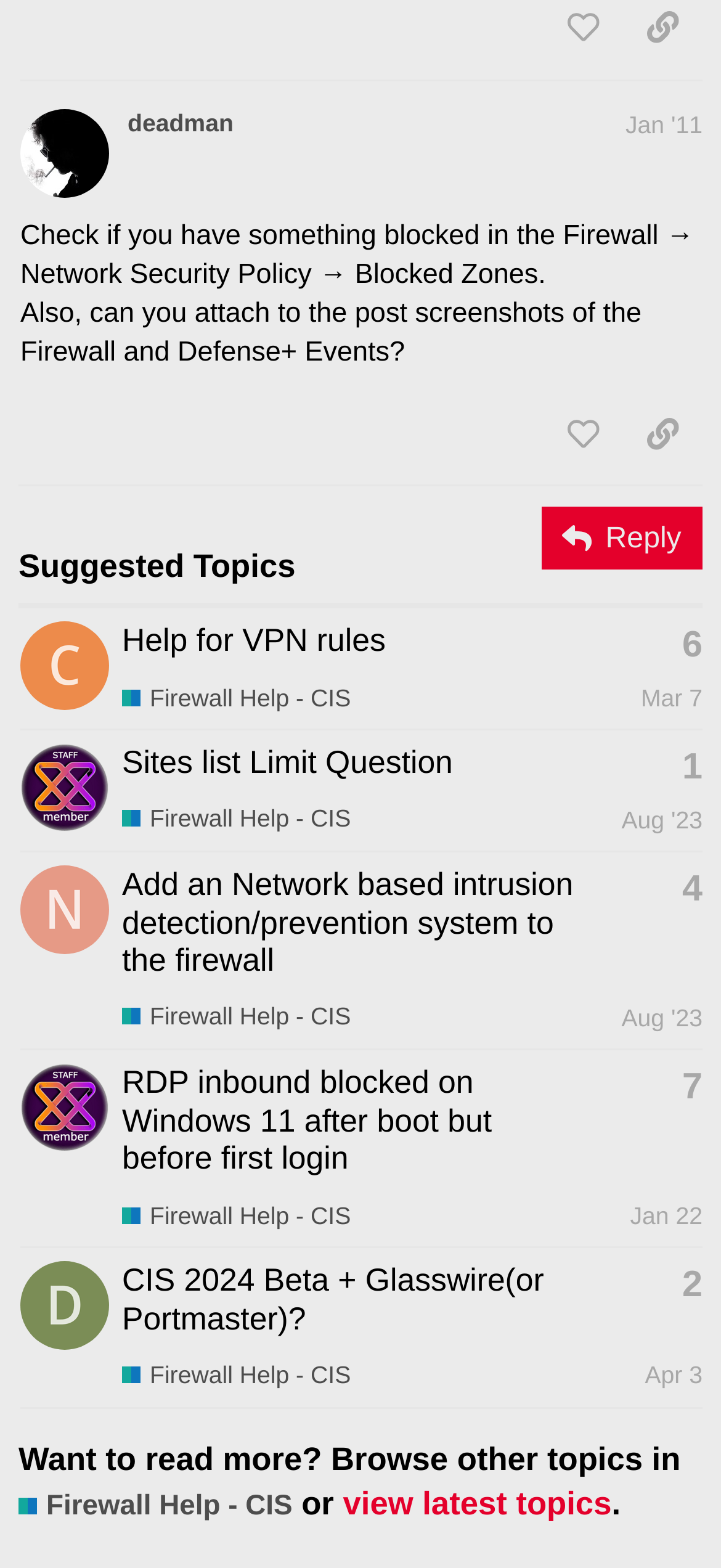What is the button text below the post content?
Respond to the question with a single word or phrase according to the image.

like this post